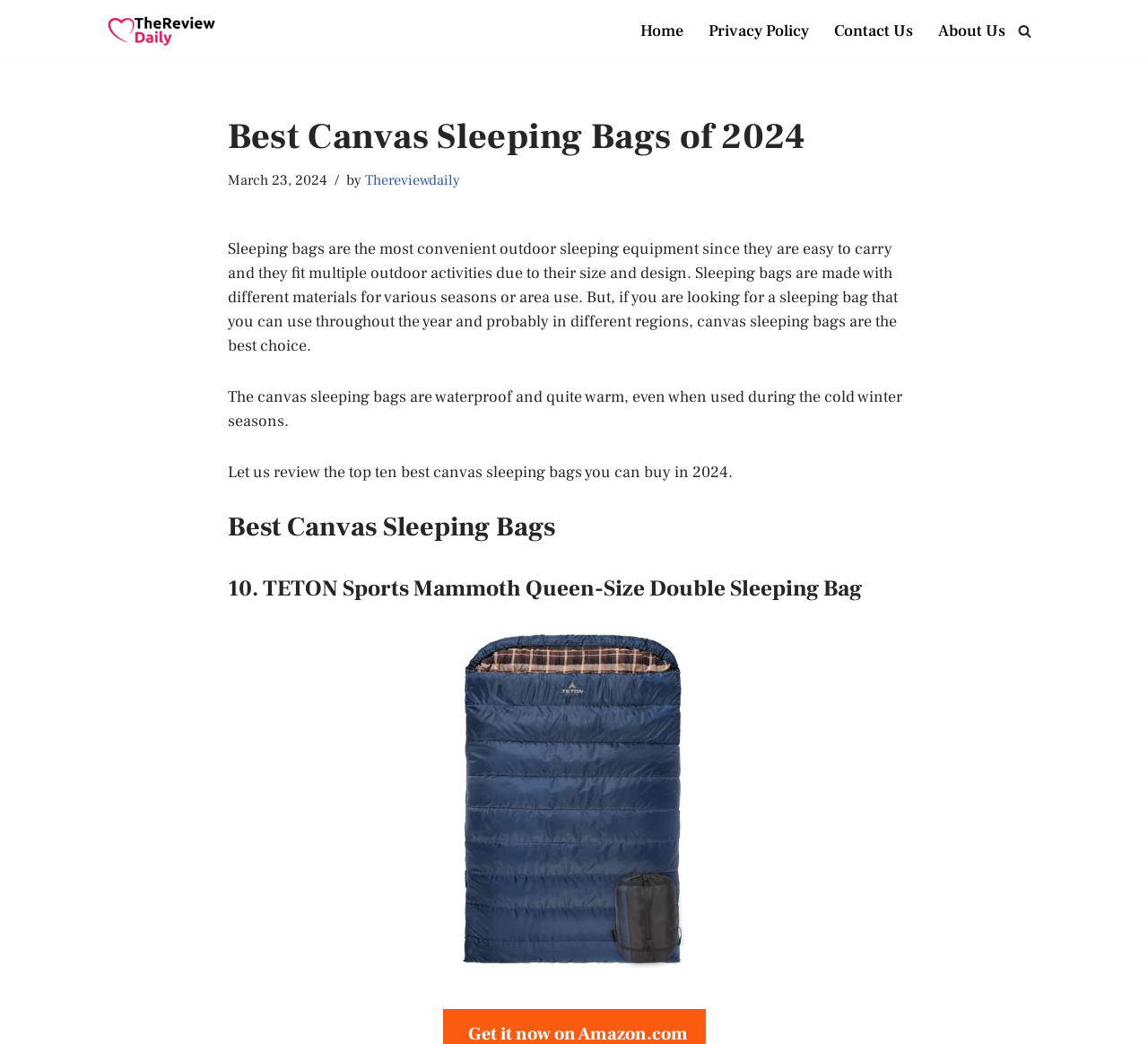Give an extensive and precise description of the webpage.

The webpage is about the best canvas sleeping bags of 2024. At the top left, there is a link to skip to the content. Next to it, on the top center, is the website's logo and name, "TheReviewDaily Daily Reviews for Daily Tips". On the top right, there is a navigation menu with four links: "Home", "Privacy Policy", "Contact Us", and "About Us". 

Below the navigation menu, on the top right corner, there is a search link with a small image. The main content starts with a heading "Best Canvas Sleeping Bags of 2024" followed by the date "March 23, 2024" and the author "Thereviewdaily". 

The main text explains that sleeping bags are convenient outdoor sleeping equipment and that canvas sleeping bags are a good choice for year-round use in different regions. It also mentions that canvas sleeping bags are waterproof and warm, even in cold winter seasons. 

The text then introduces the review of the top ten best canvas sleeping bags to buy in 2024. The first item on the list is "10. TETON Sports Mammoth Queen-Size Double Sleeping Bag", which has a corresponding image of the "TETON Canvas Sleeping Bags" below it.